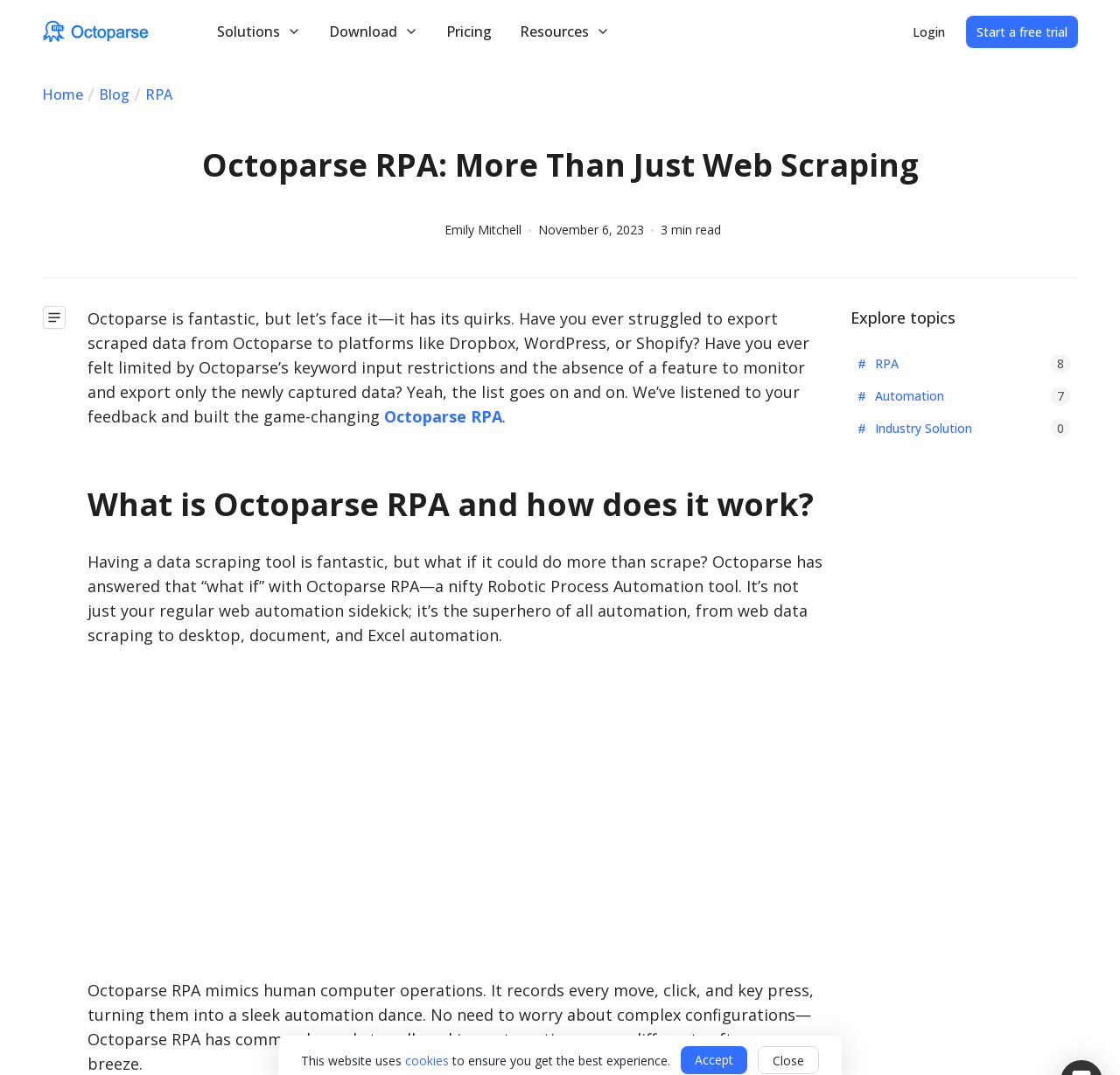Provide the bounding box coordinates of the HTML element this sentence describes: "Big Bag Packing Machine". The bounding box coordinates consist of four float numbers between 0 and 1, i.e., [left, top, right, bottom].

None